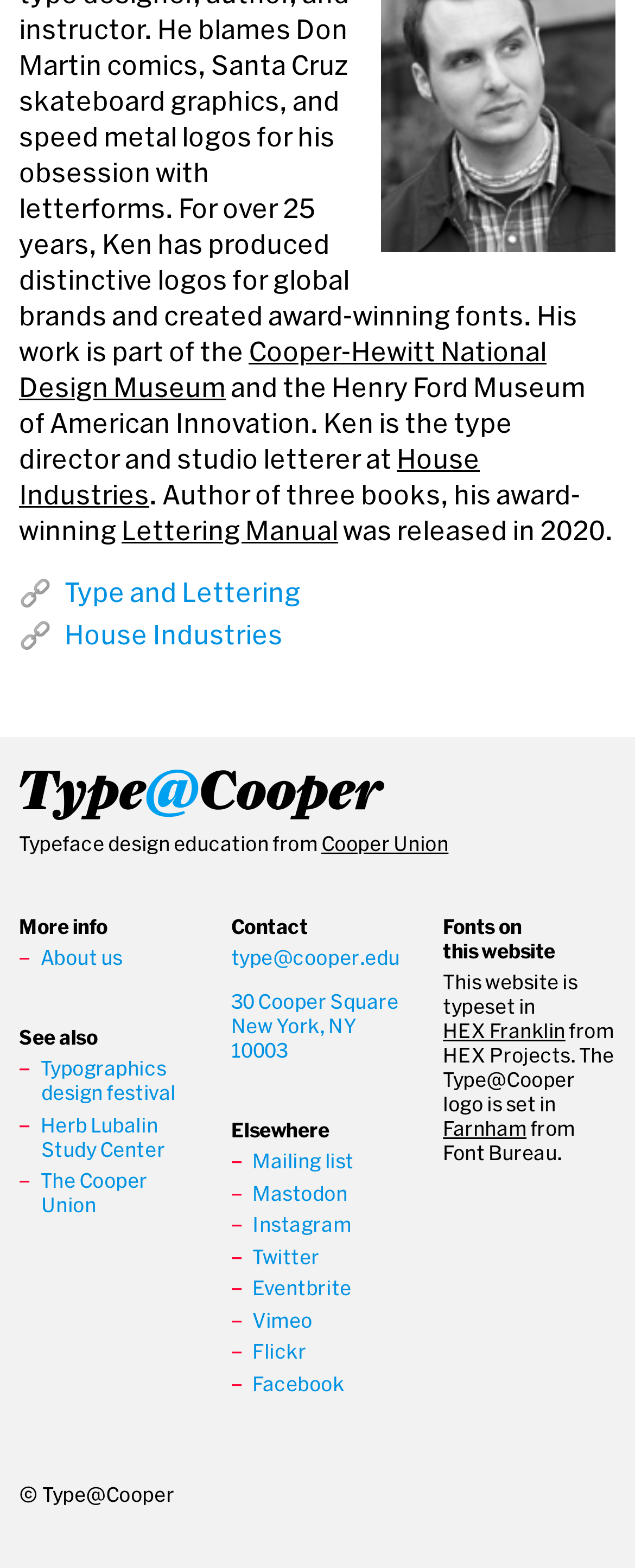What is the name of the book released in 2020?
Based on the visual content, answer with a single word or a brief phrase.

Lettering Manual